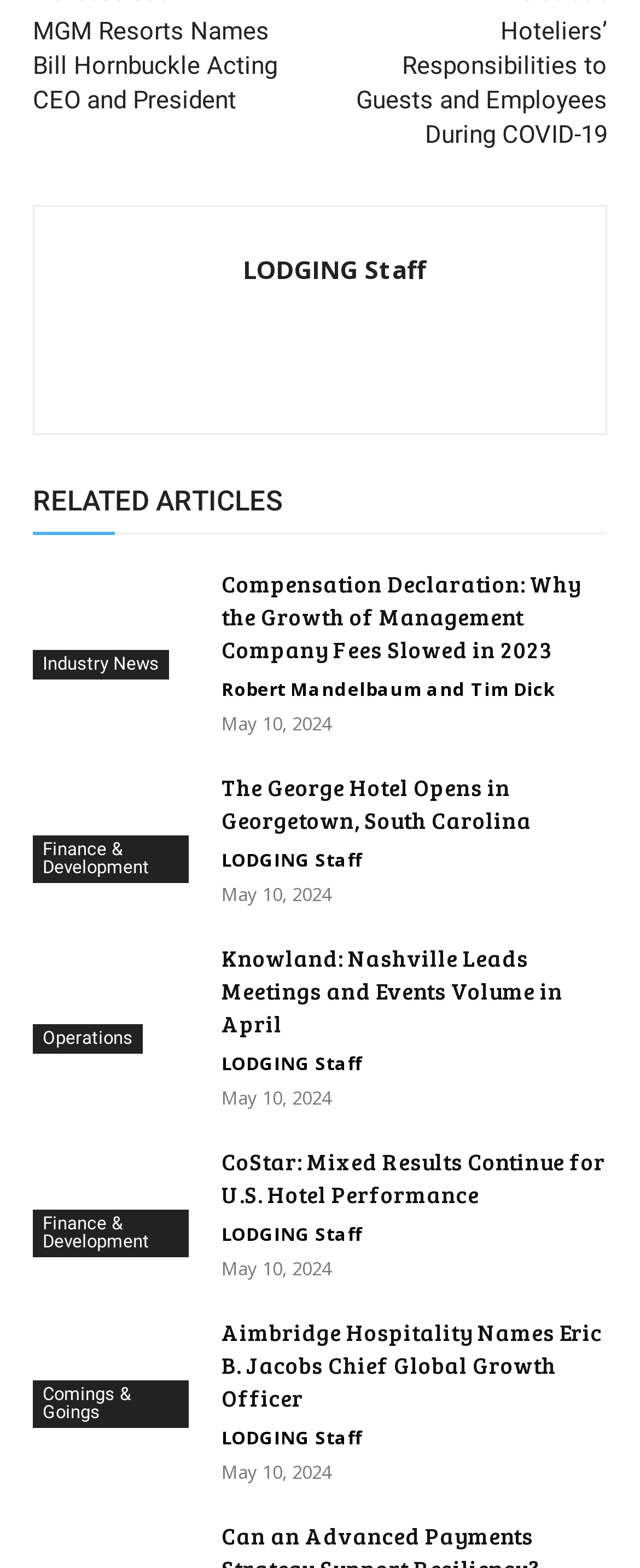Please determine the bounding box coordinates of the clickable area required to carry out the following instruction: "View Industry News". The coordinates must be four float numbers between 0 and 1, represented as [left, top, right, bottom].

[0.051, 0.415, 0.264, 0.434]